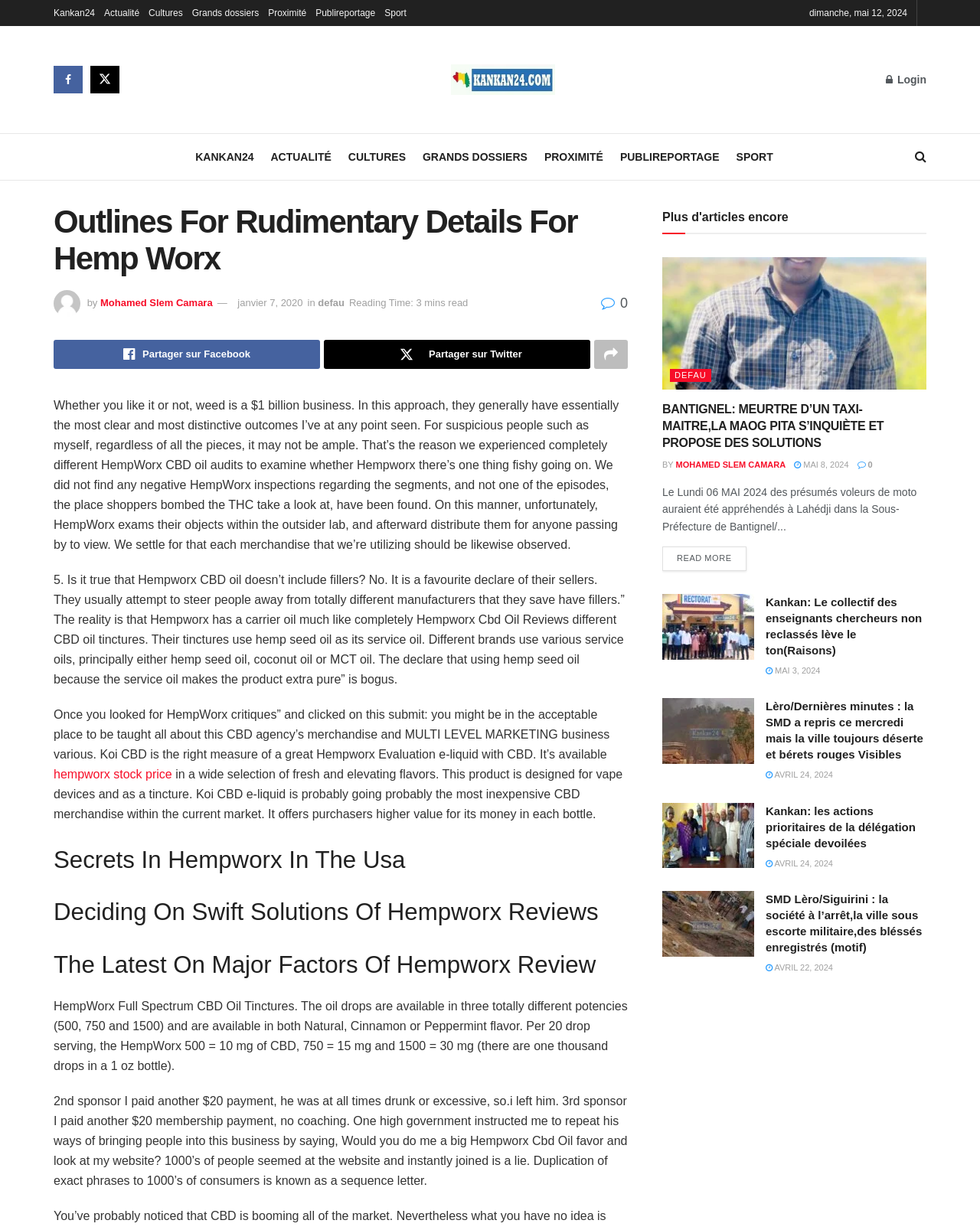Locate the coordinates of the bounding box for the clickable region that fulfills this instruction: "Add to cart".

None